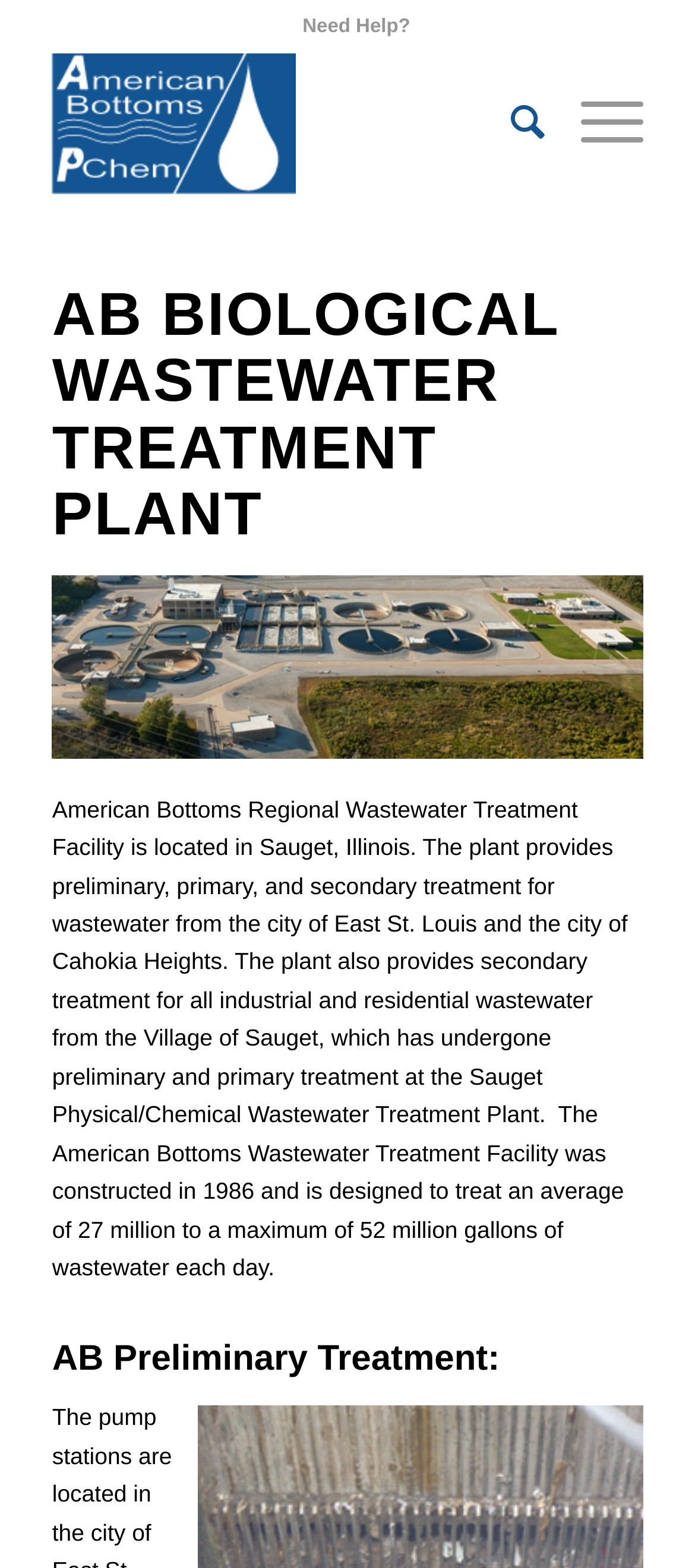Detail the various sections and features of the webpage.

The webpage is about the AB Biological Wastewater Treatment Plant, specifically the American Bottoms facility. At the top left, there is a vertical menu with a "Need Help?" option. Below the menu, there is a layout table that spans most of the width of the page. Within this table, there is a link to "American Bottoms" accompanied by a small image on the left. To the right of this link, there are two more links: "Search" and "Menu".

The main content of the page is divided into sections. The first section has a large heading that reads "AB BIOLOGICAL WASTEWATER TREATMENT PLANT" in bold font. Below this heading, there is a large image of the American Bottoms Regional Wastewater Treatment Facility. Underneath the image, there is a block of text that describes the facility, its location, and its treatment processes.

Further down the page, there is another heading that reads "AB Preliminary Treatment:". This section likely provides more information about the preliminary treatment process at the facility. Overall, the page appears to be an informational resource about the AB Biological Wastewater Treatment Plant and its operations.